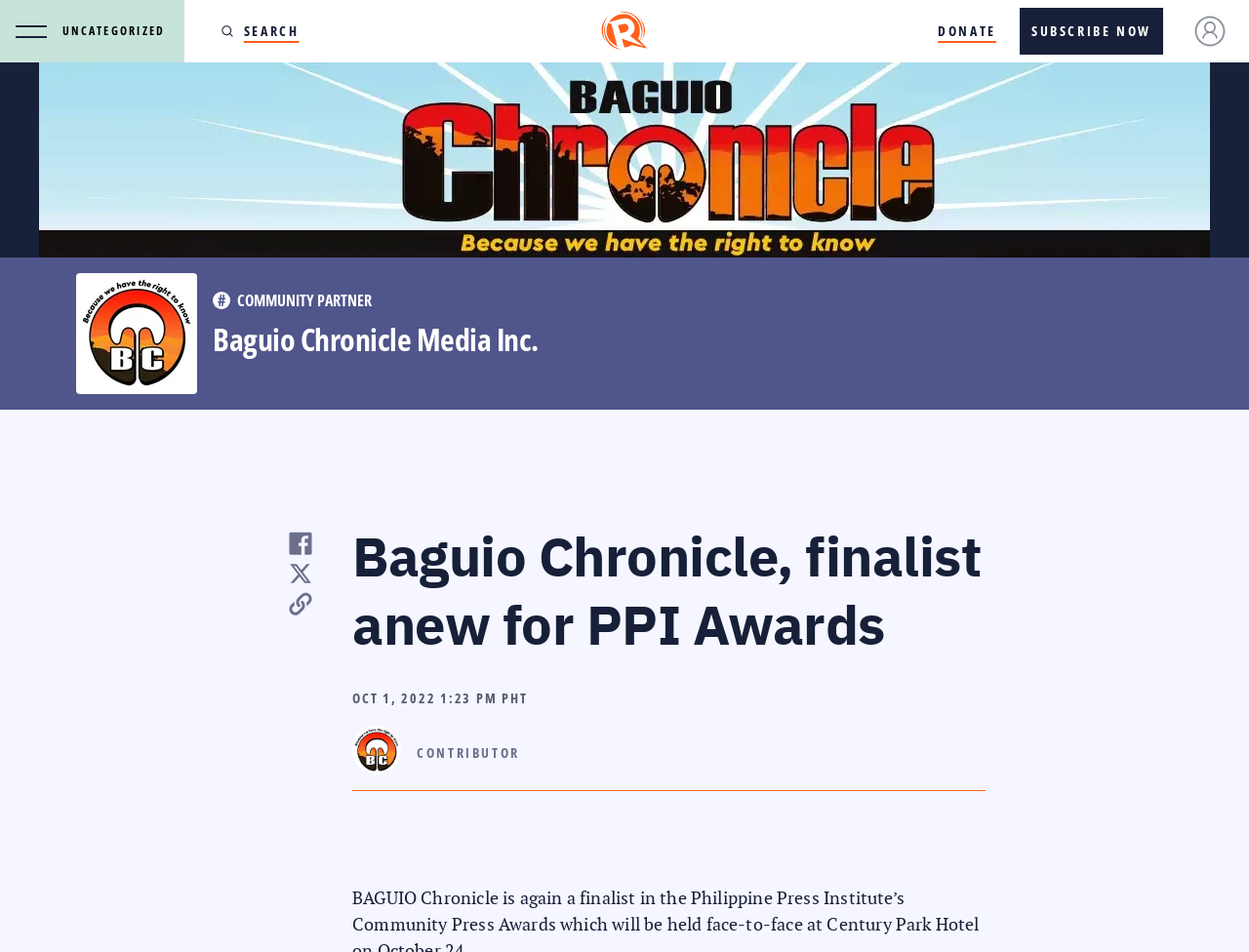Locate the bounding box coordinates of the clickable element to fulfill the following instruction: "Login". Provide the coordinates as four float numbers between 0 and 1 in the format [left, top, right, bottom].

[0.956, 0.016, 0.981, 0.049]